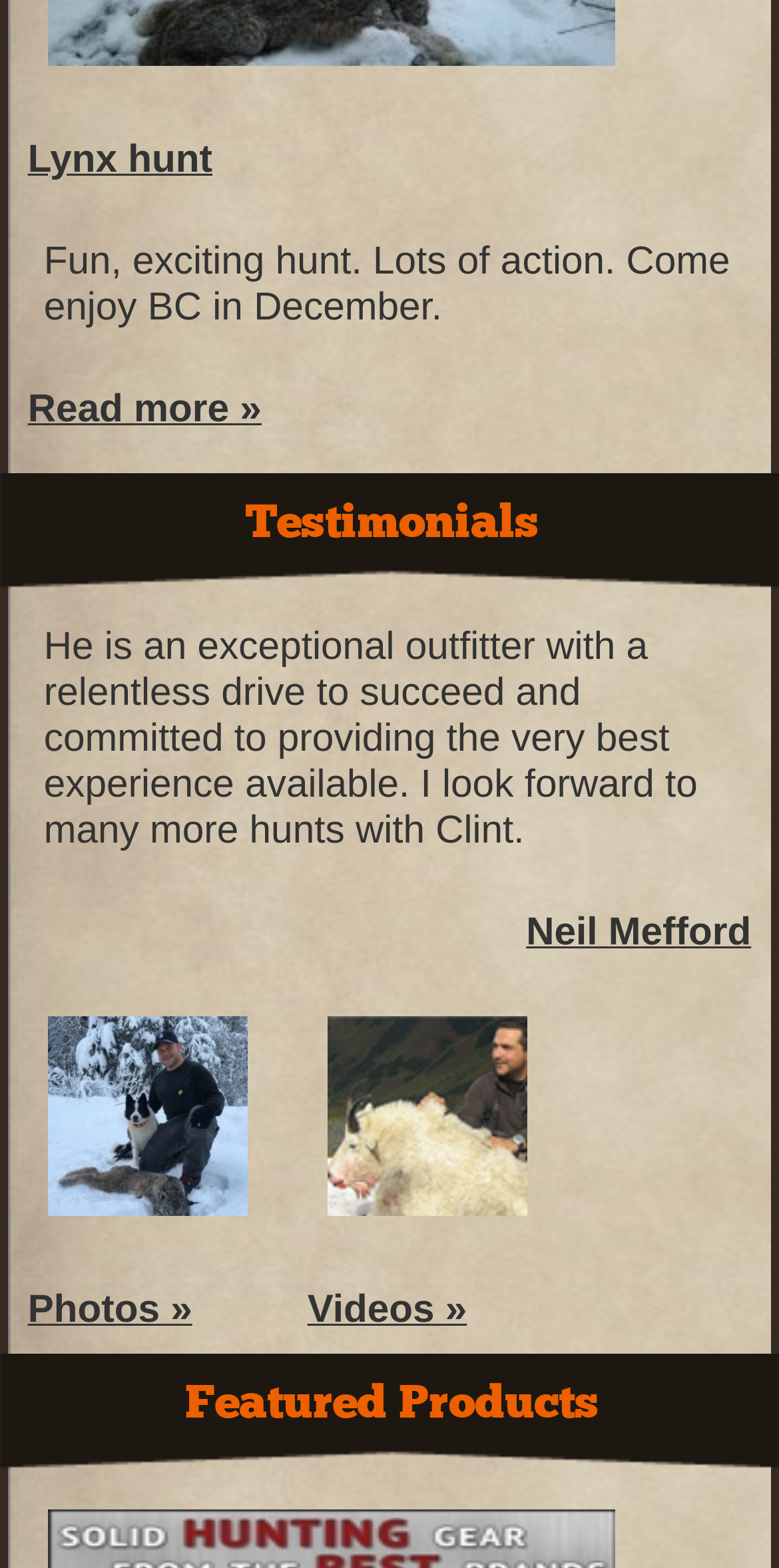Who is the outfitter mentioned on the webpage?
Please respond to the question thoroughly and include all relevant details.

The webpage mentions an outfitter named Clint, who is described as 'an exceptional outfitter with a relentless drive to succeed and committed to providing the very best experience available' in the testimonial by Neil Mefford.